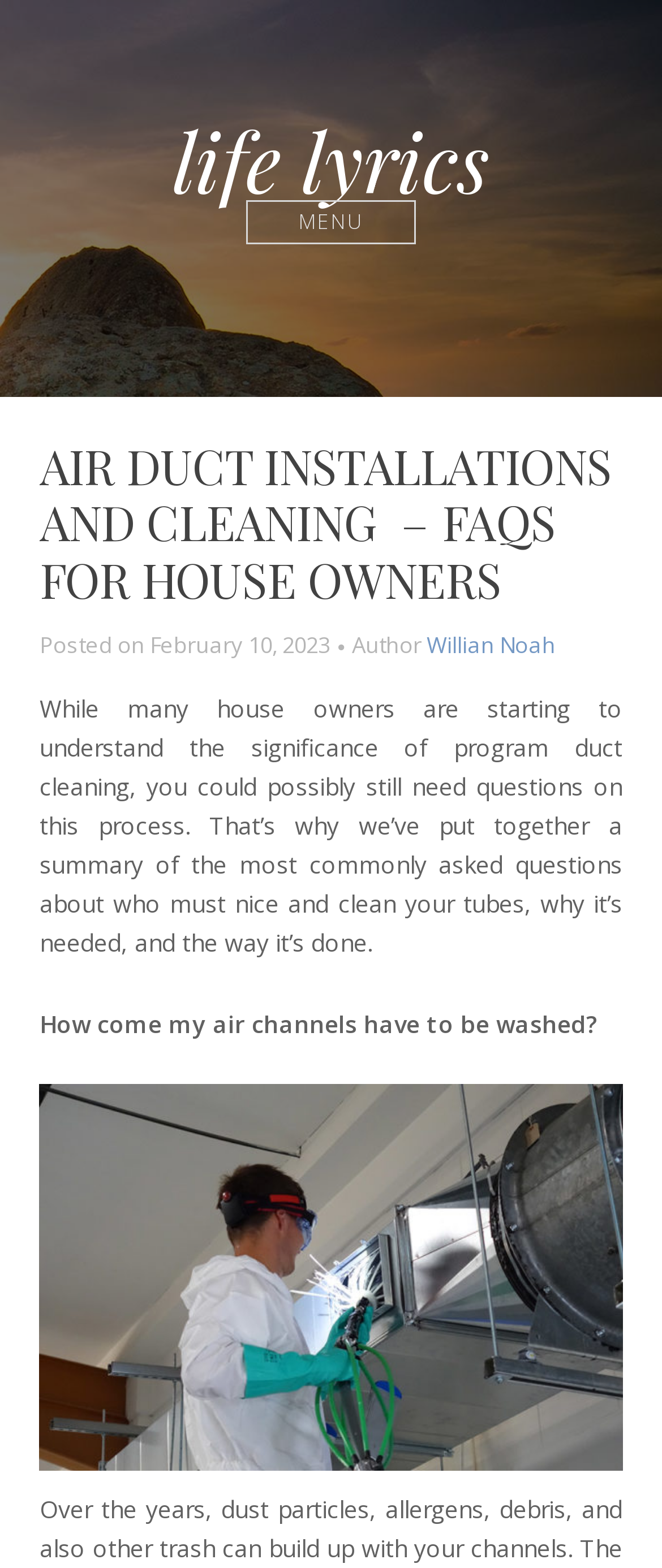What is the topic of the image on the webpage?
Using the image, elaborate on the answer with as much detail as possible.

The image on the webpage is related to air duct cleaning, as indicated by the image caption 'Air Duct Cleaning'.